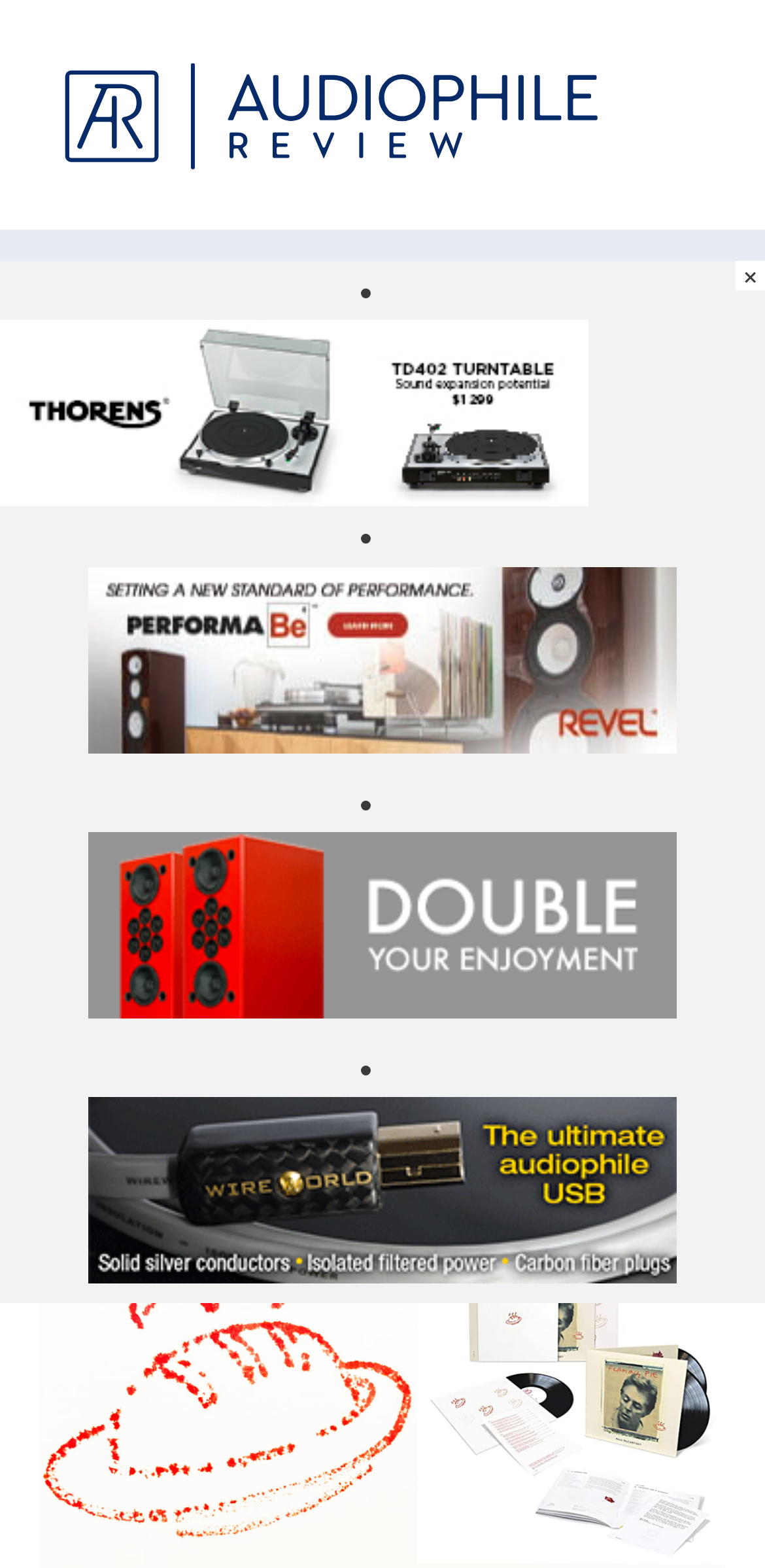Locate the bounding box of the UI element described by: "Menu" in the given webpage screenshot.

[0.123, 0.22, 0.205, 0.249]